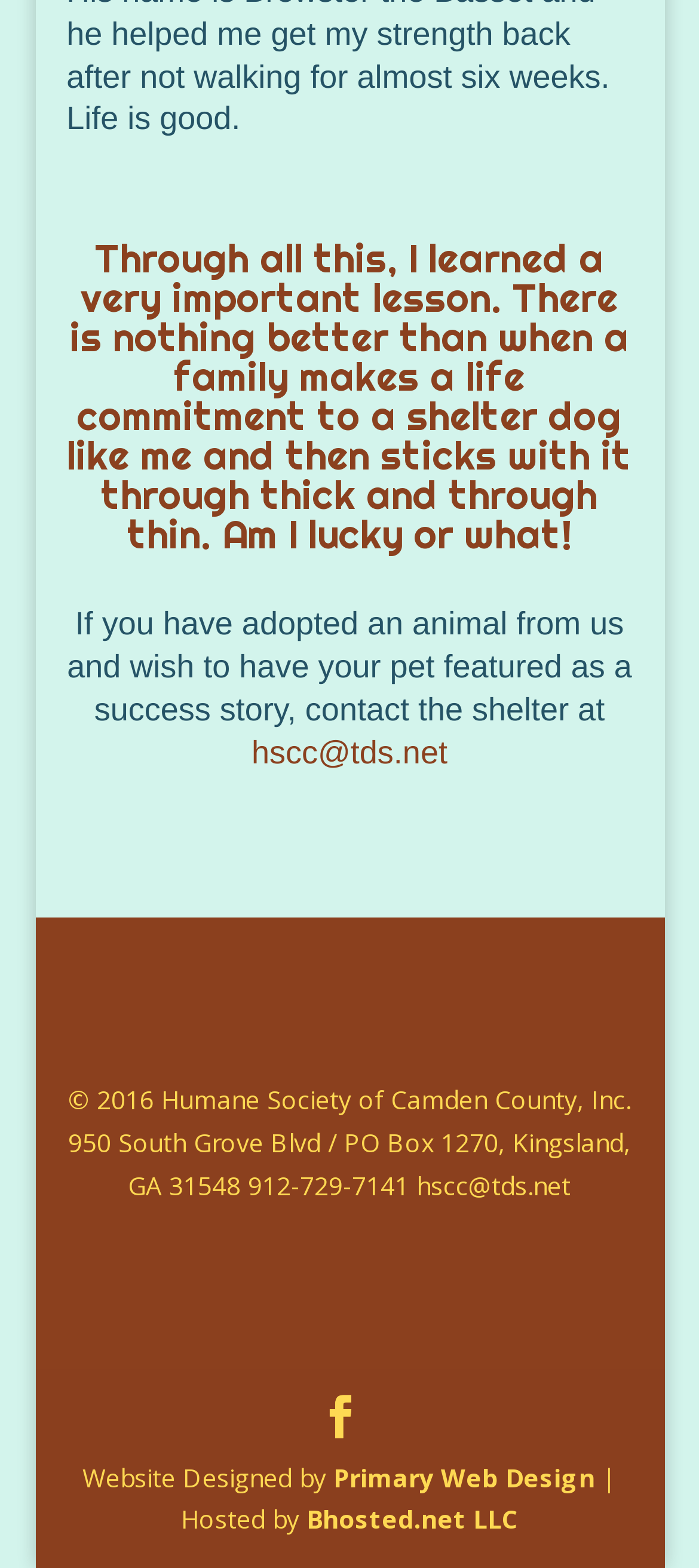What is the purpose of the contact information?
Please provide a single word or phrase based on the screenshot.

Adoption success stories